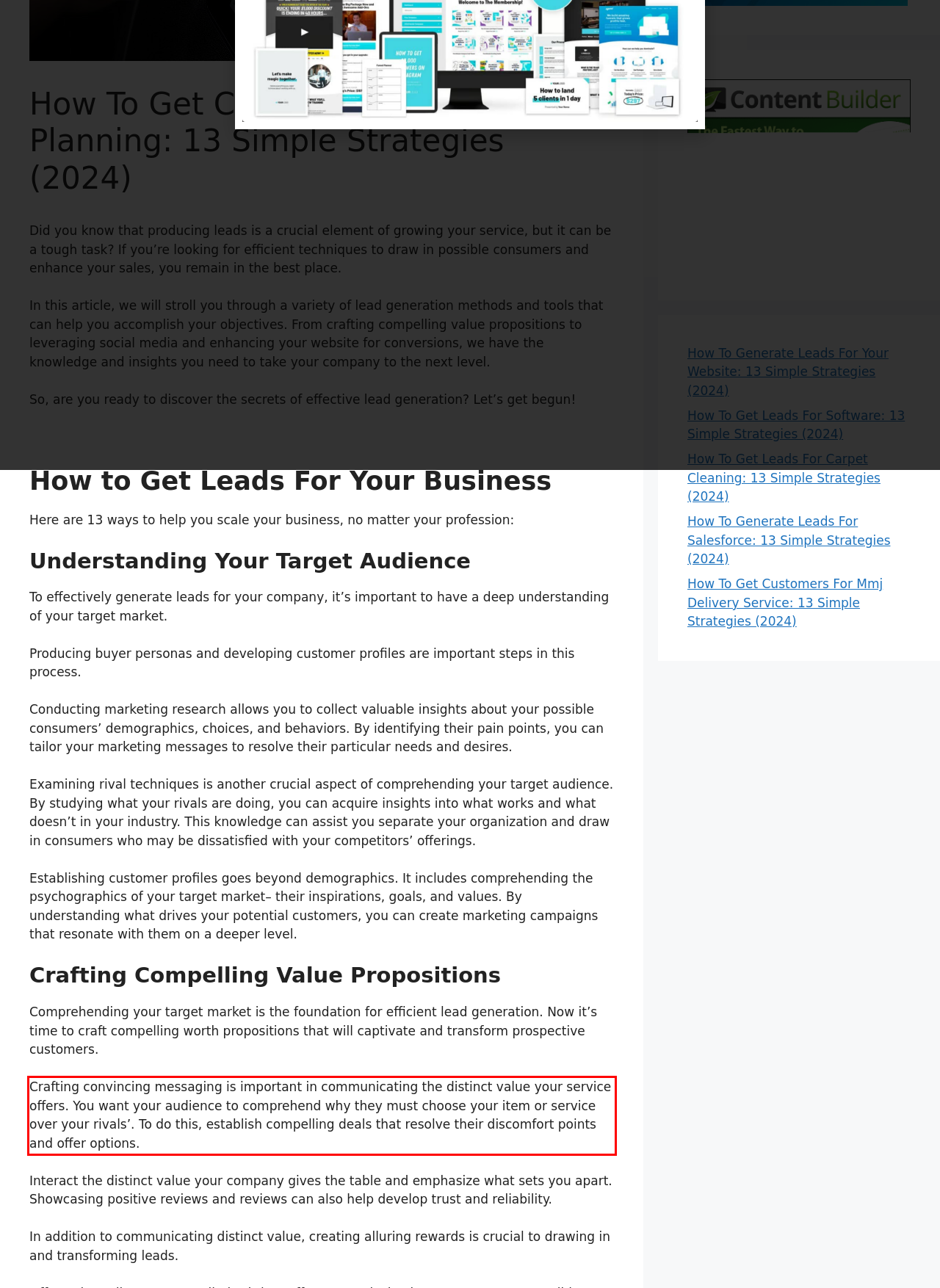From the screenshot of the webpage, locate the red bounding box and extract the text contained within that area.

Crafting convincing messaging is important in communicating the distinct value your service offers. You want your audience to comprehend why they must choose your item or service over your rivals’. To do this, establish compelling deals that resolve their discomfort points and offer options.